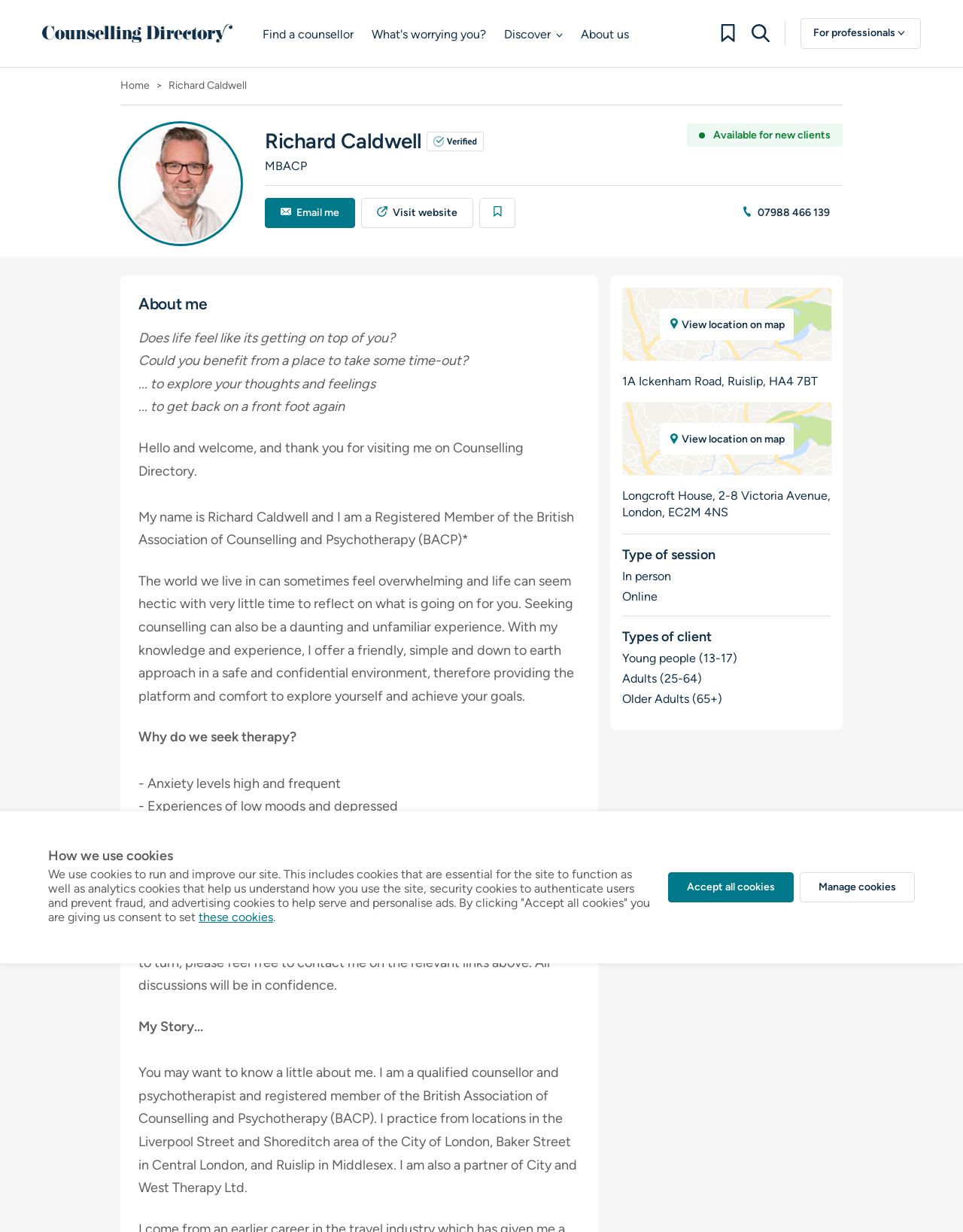Explain the features and main sections of the webpage comprehensively.

This webpage is about Counsellor Richard Caldwell, a therapist based in Ruislip and London. At the top of the page, there is a navigation bar with links to "Counselling Directory", "Find a counsellor", "What's worrying you?", "About us", "View Bookmarks", "Search", and "For professionals". Below the navigation bar, there is a breadcrumb navigation section with links to "Home" and "Richard Caldwell".

On the left side of the page, there is a profile section with a heading "Richard Caldwell" and an image of the counsellor. Below the profile section, there are links to "Verified Professional", "Email me", "Visit website", "Save this Counsellor to view them later", and "07988 466 139". 

The main content of the page is divided into several sections. The first section is an introduction to the counsellor, with a heading "About me" and several paragraphs of text describing the counsellor's approach and services. The text explains that the counsellor offers a friendly and down-to-earth approach in a safe and confidential environment.

The next section has a heading "Why do we seek therapy?" and lists several reasons why people may seek therapy, including anxiety, low moods, and difficulties at work. 

Below this section, there is a section with a heading "My Story..." and a longer text describing the counsellor's background and qualifications. The text explains that the counsellor is a qualified counsellor and psychotherapist and registered member of the British Association of Counselling and Psychotherapy (BACP).

The page also includes sections with information about the counsellor's locations, types of sessions, and types of clients. There are links to view the locations on a map and images of the locations.

At the bottom of the page, there is a section with information about cookies and links to "these cookies" and buttons to "Accept all cookies" and "Manage cookies".